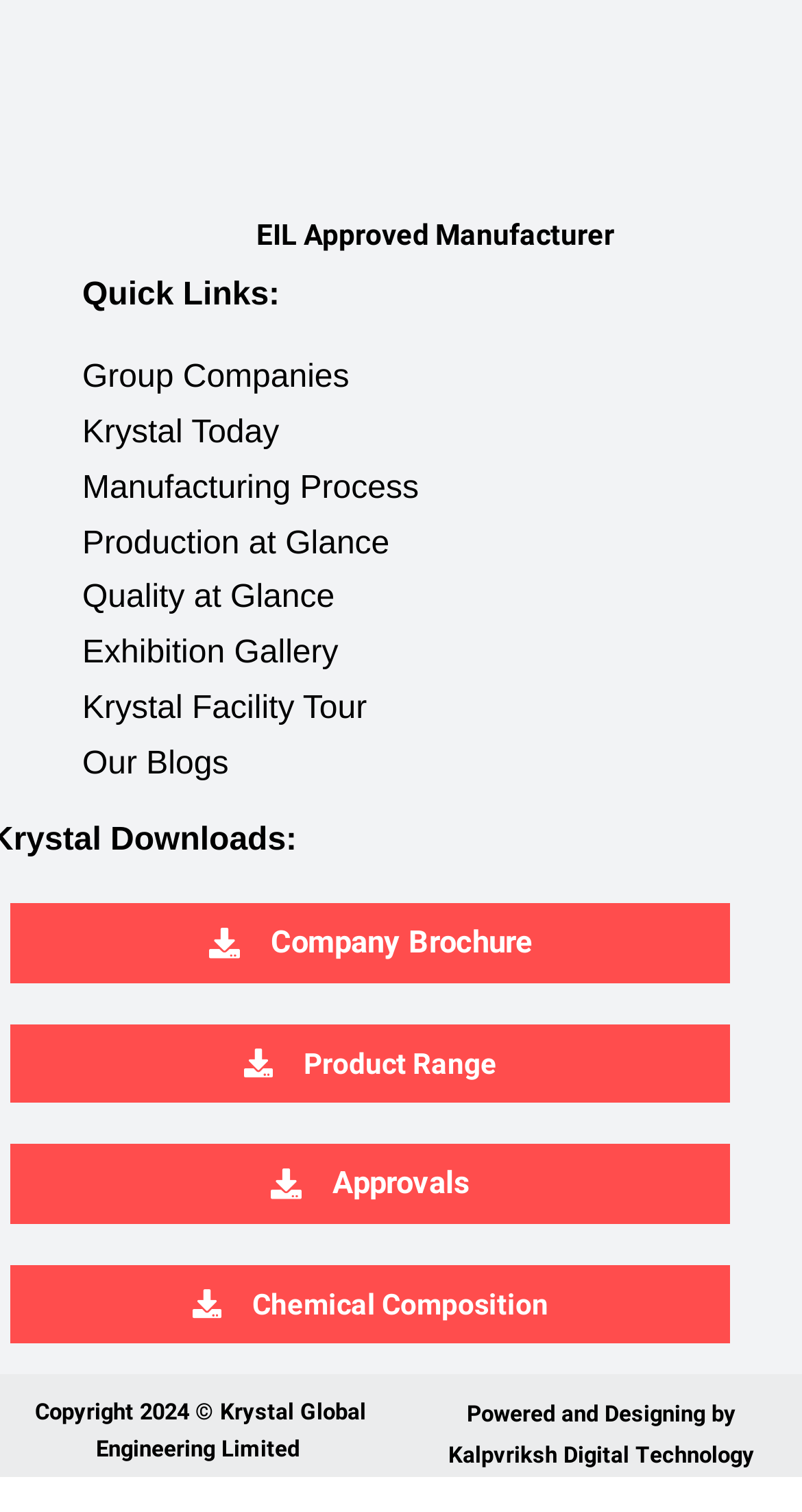Specify the bounding box coordinates of the area to click in order to execute this command: 'Read company blogs'. The coordinates should consist of four float numbers ranging from 0 to 1, and should be formatted as [left, top, right, bottom].

[0.103, 0.494, 0.285, 0.517]